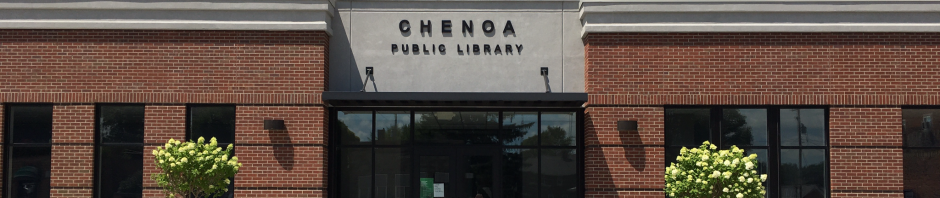Explain in detail what you see in the image.

The image depicts the exterior of the Chenoa Public Library, showcasing its modern architectural design. The building features a clean and inviting facade, characterized by a combination of smooth concrete and rich red brick. Prominently displayed above the entrance is the name "CHENOA PUBLIC LIBRARY" in bold lettering, emphasizing the library's identity as a community information hub. Flanking the entrance are well-maintained greenery and flowering shrubs, which add a touch of nature and warmth to the overall scene. Large glass windows allow natural light to illuminate the interior while inviting visitors to explore its resources and activities. This environment reflects a commitment to accessibility and engagement within the Chenoa community.